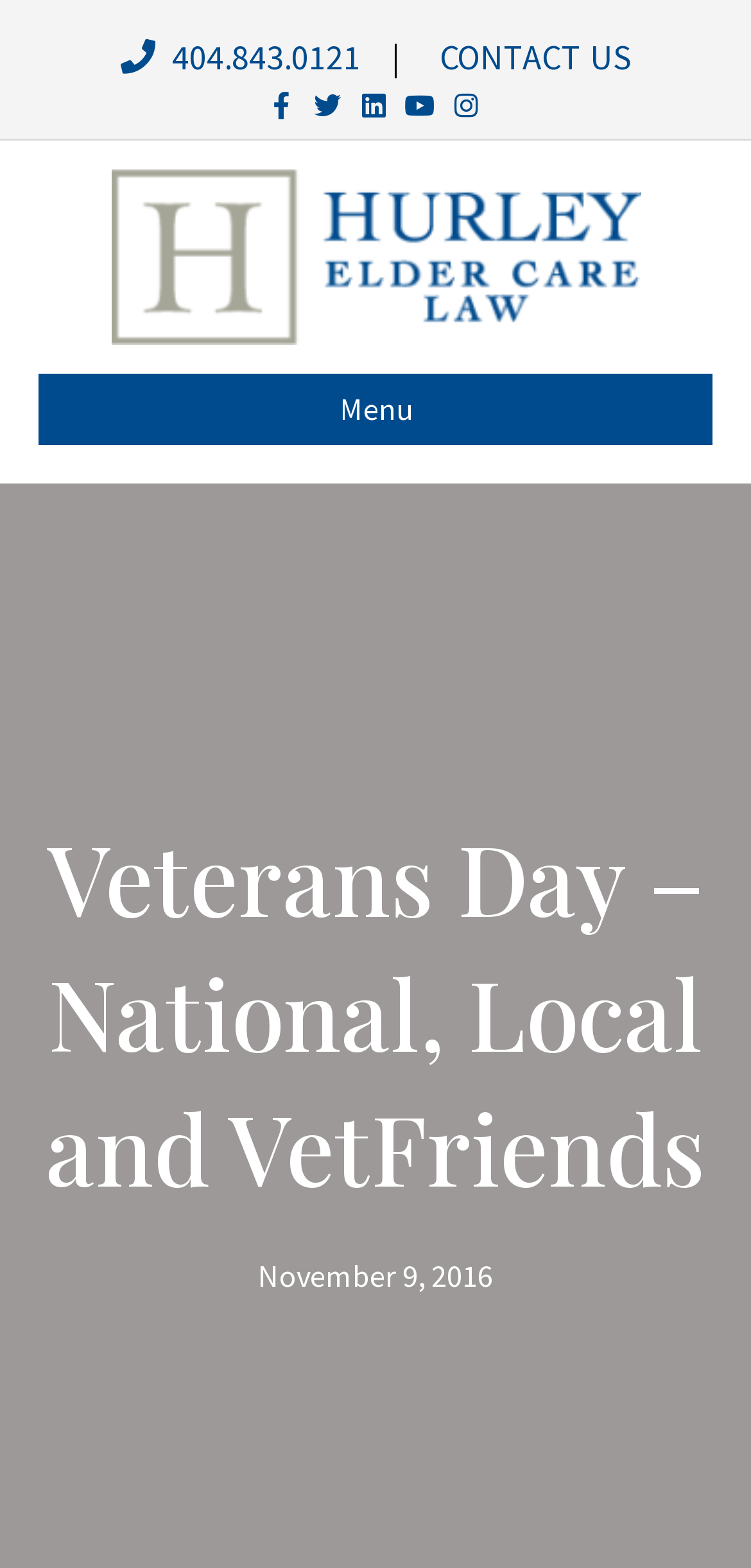Identify the bounding box of the UI element that matches this description: "Menu".

[0.051, 0.238, 0.949, 0.284]